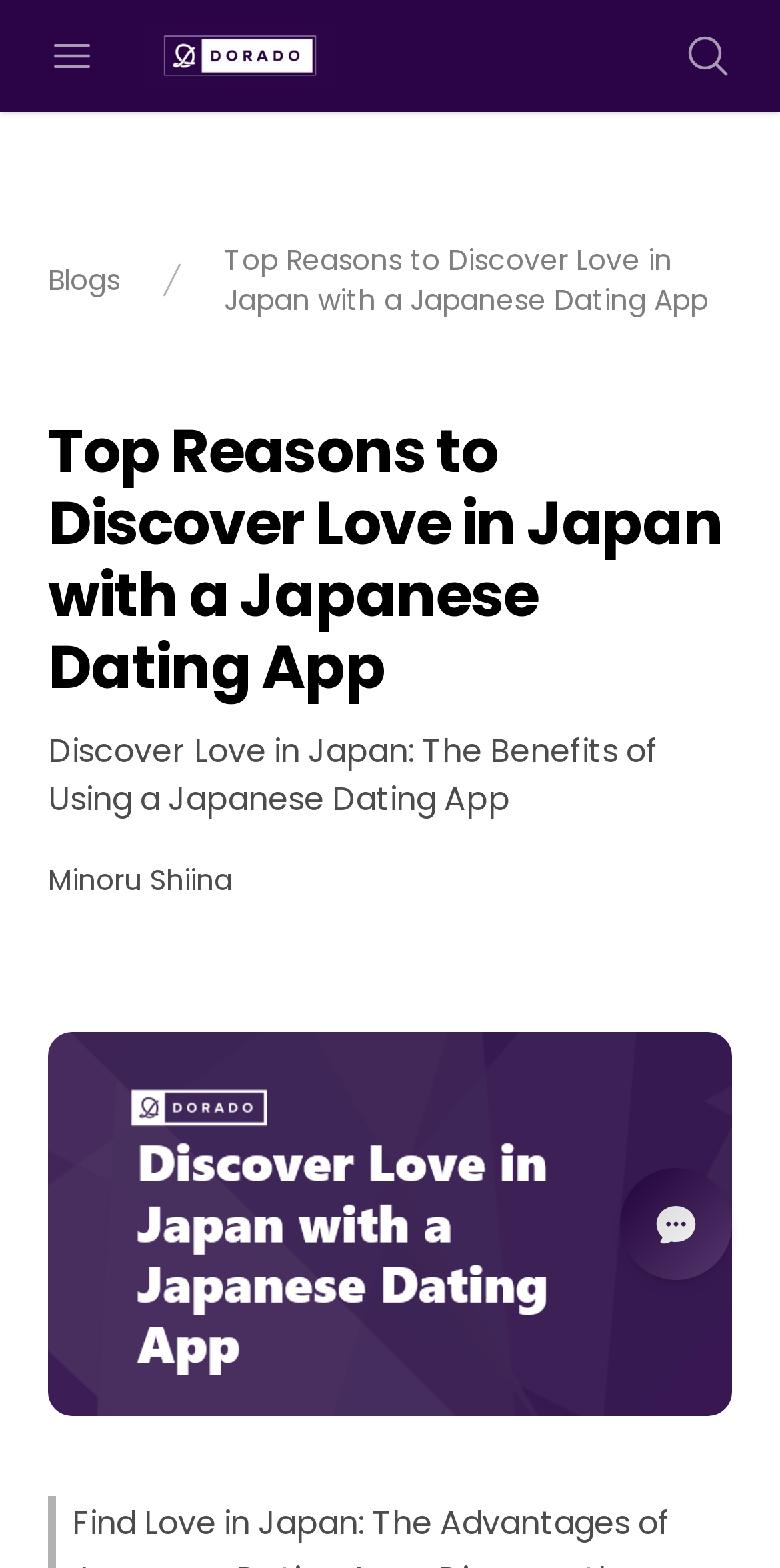What is the topic of the article?
Please answer the question as detailed as possible based on the image.

The topic of the article can be inferred from the heading 'Top Reasons to Discover Love in Japan with a Japanese Dating App' and the static text 'Discover Love in Japan: The Benefits of Using a Japanese Dating App'. These elements suggest that the article is about the advantages of using a Japanese dating app.